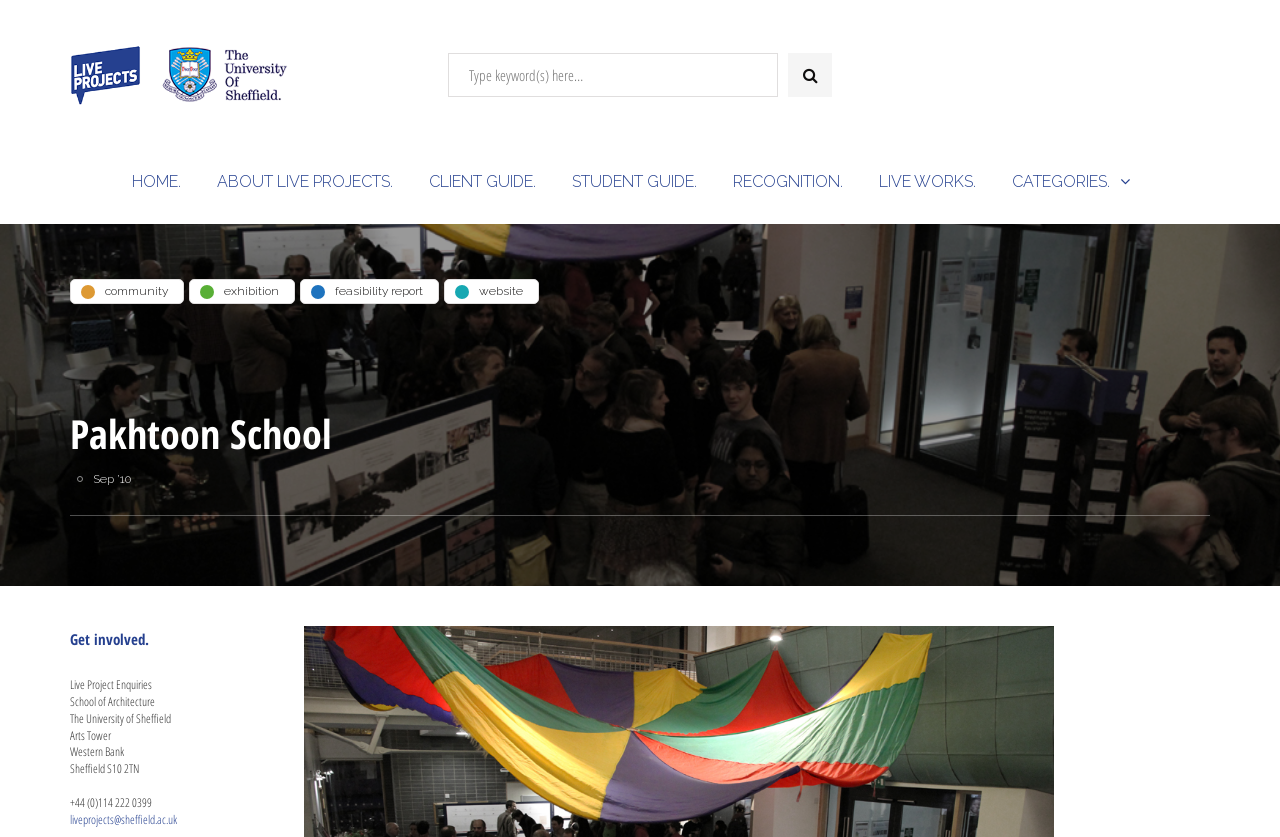Answer the question using only a single word or phrase: 
What is the name of the school?

Pakhtoon School